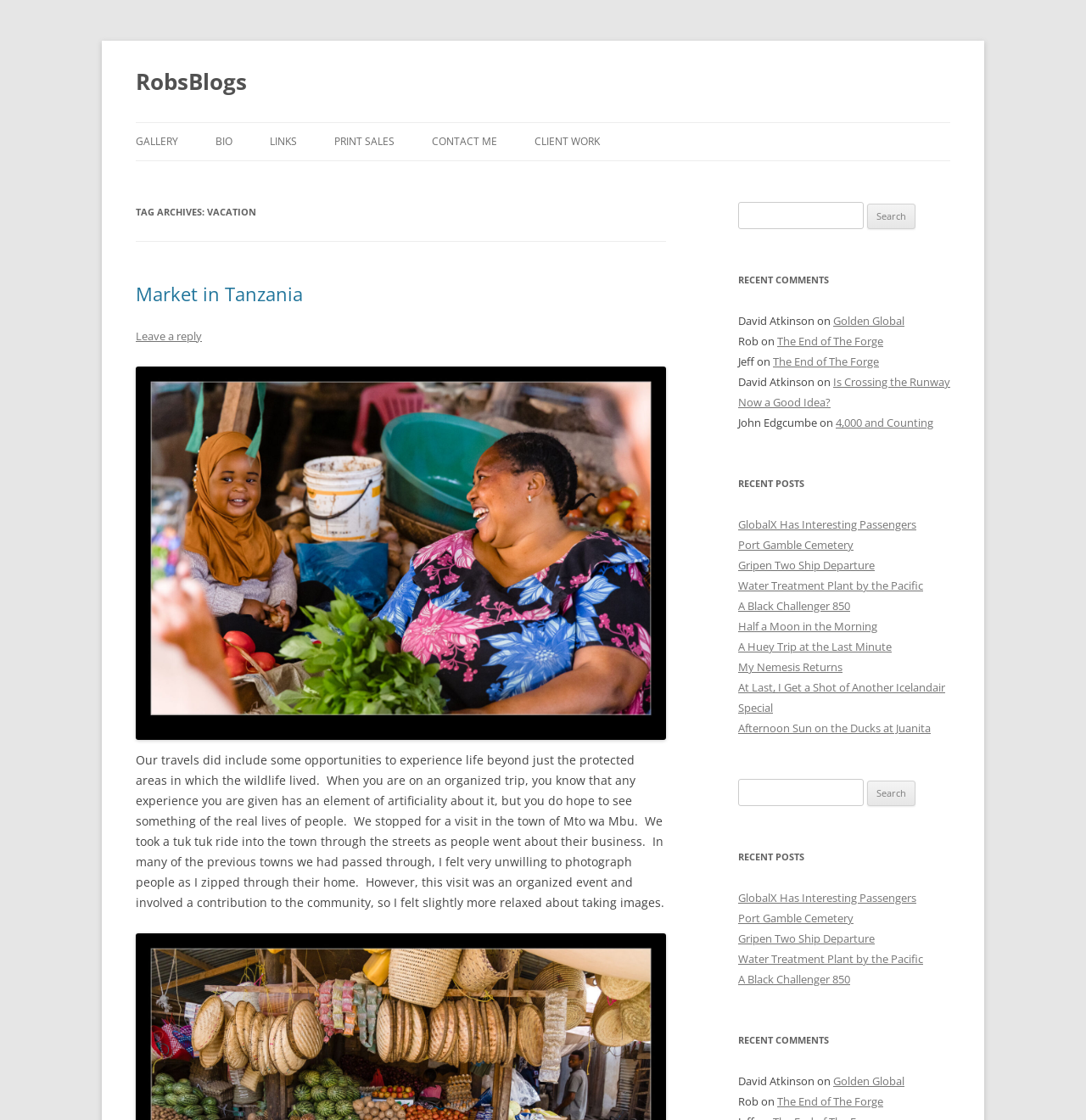Provide a brief response to the question below using one word or phrase:
How many links are there in the navigation menu?

7